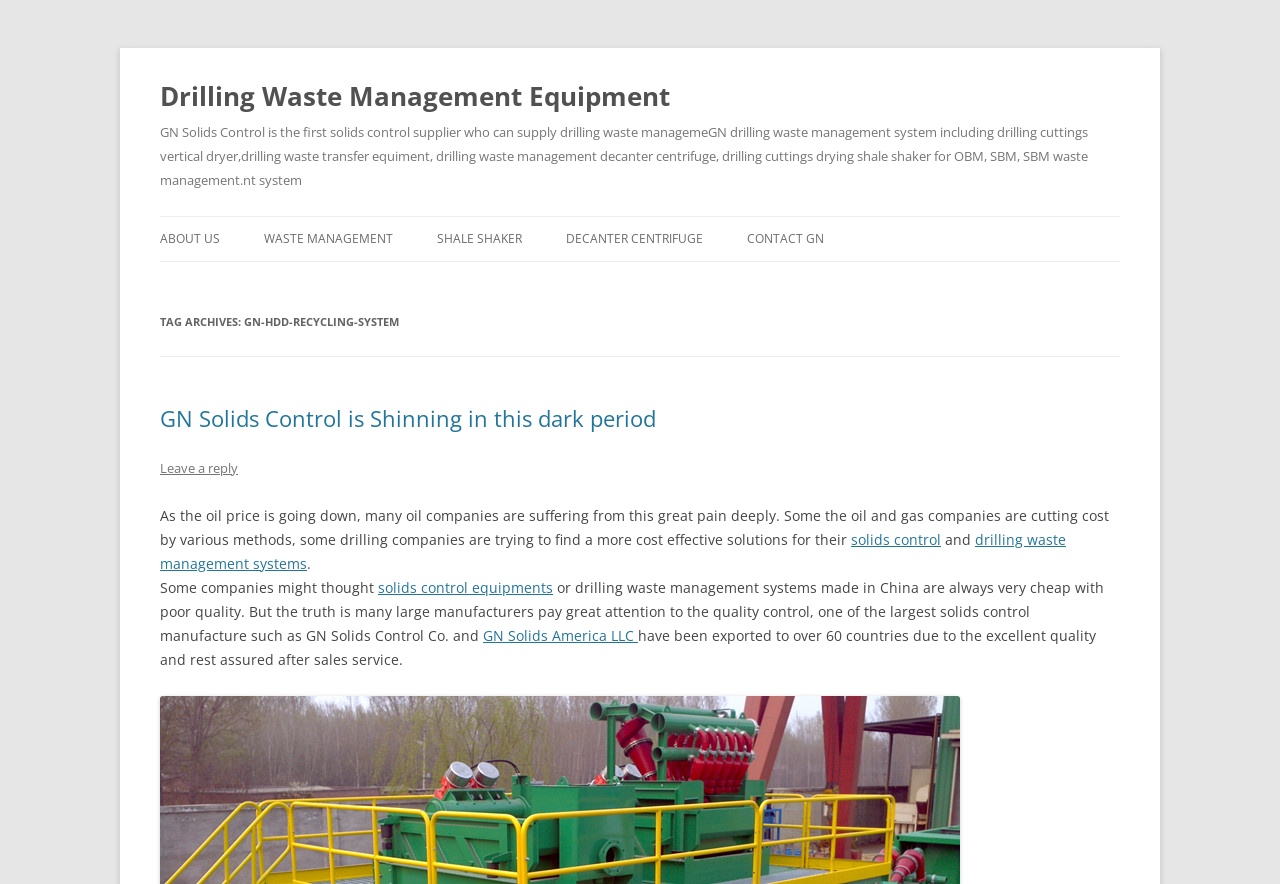What is the main topic of this webpage?
From the screenshot, supply a one-word or short-phrase answer.

Drilling waste management